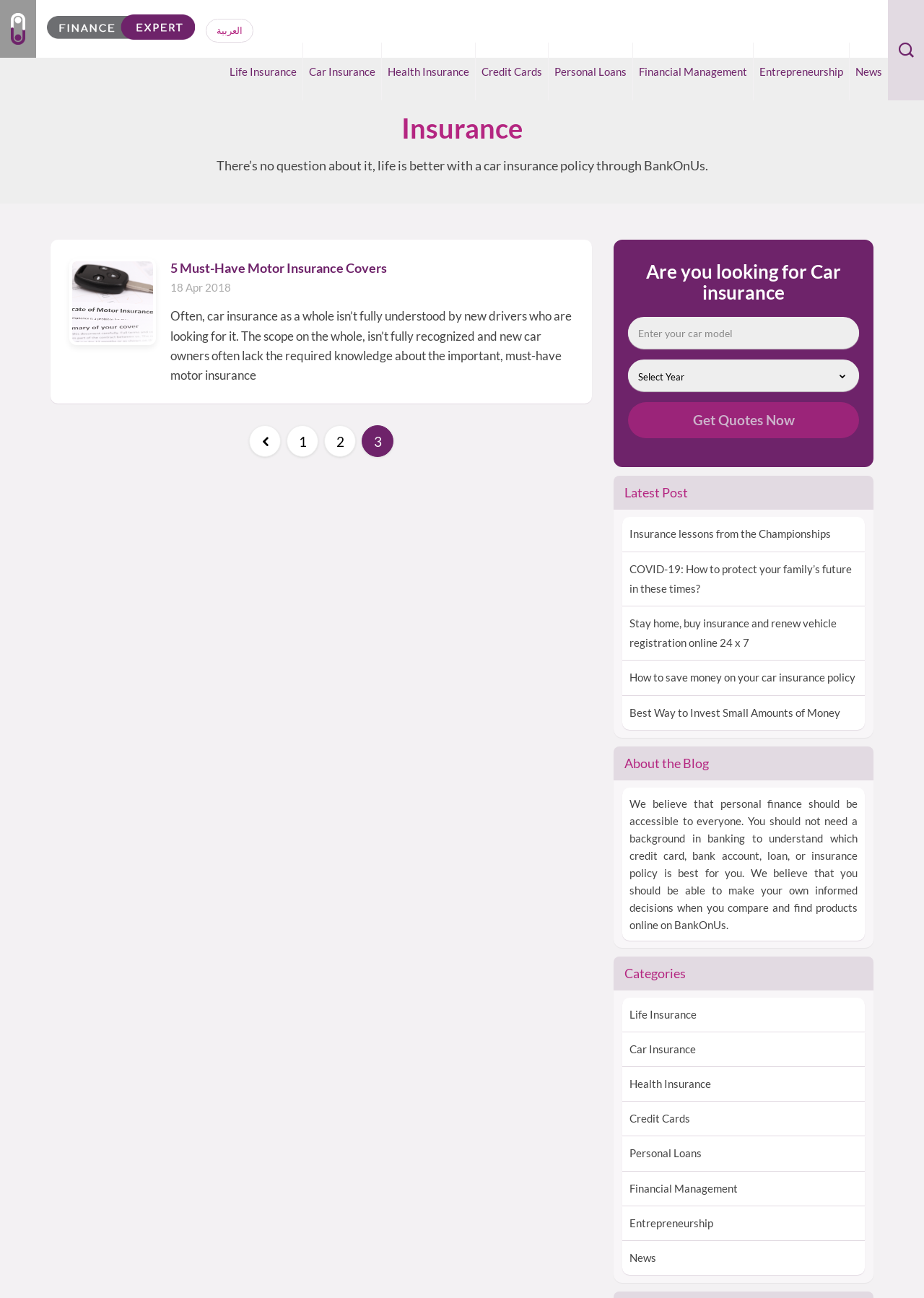Find the bounding box coordinates of the area that needs to be clicked in order to achieve the following instruction: "Get quotes now". The coordinates should be specified as four float numbers between 0 and 1, i.e., [left, top, right, bottom].

[0.68, 0.31, 0.93, 0.338]